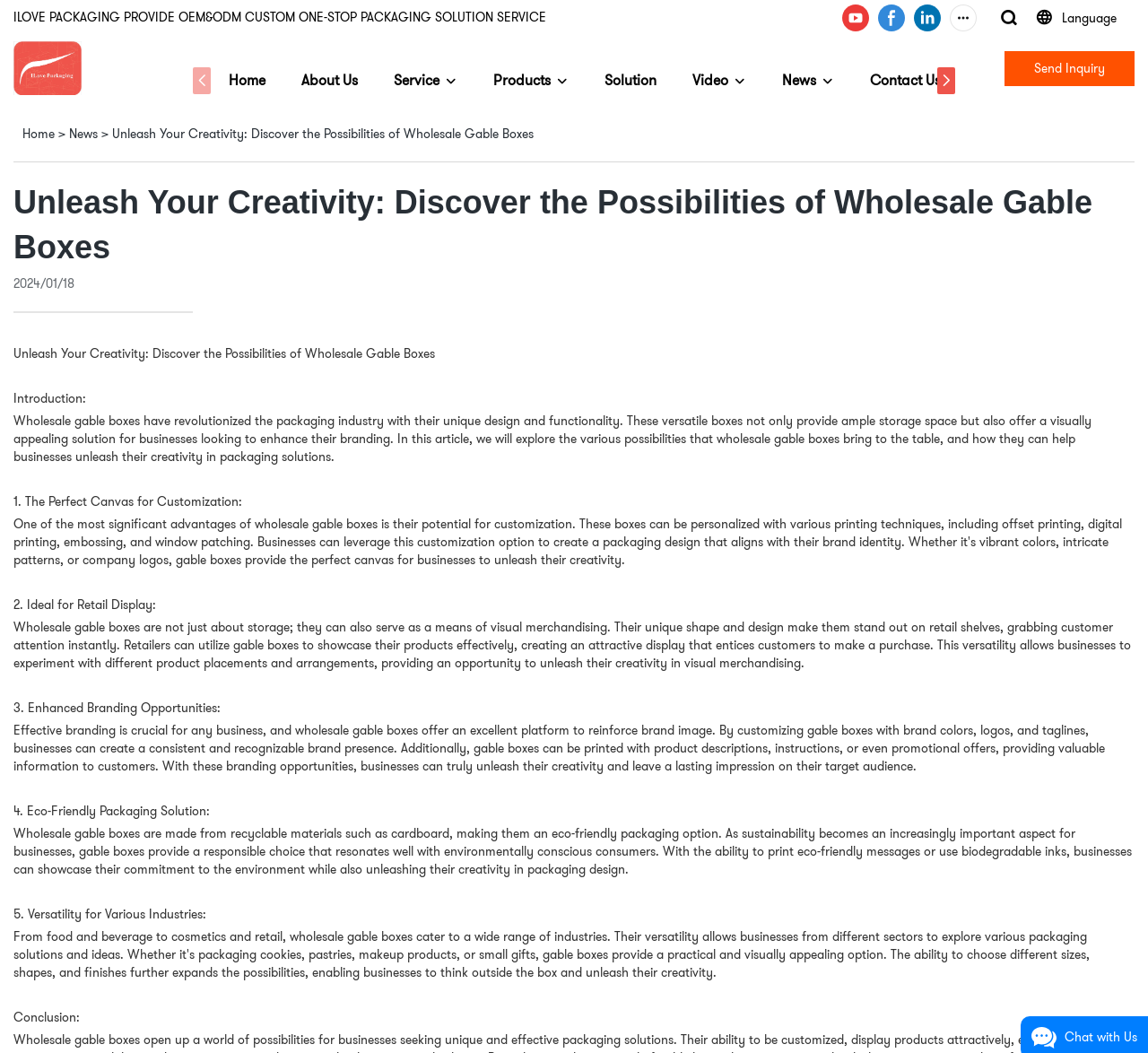Extract the main title from the webpage.

Unleash Your Creativity: Discover the Possibilities of Wholesale Gable Boxes